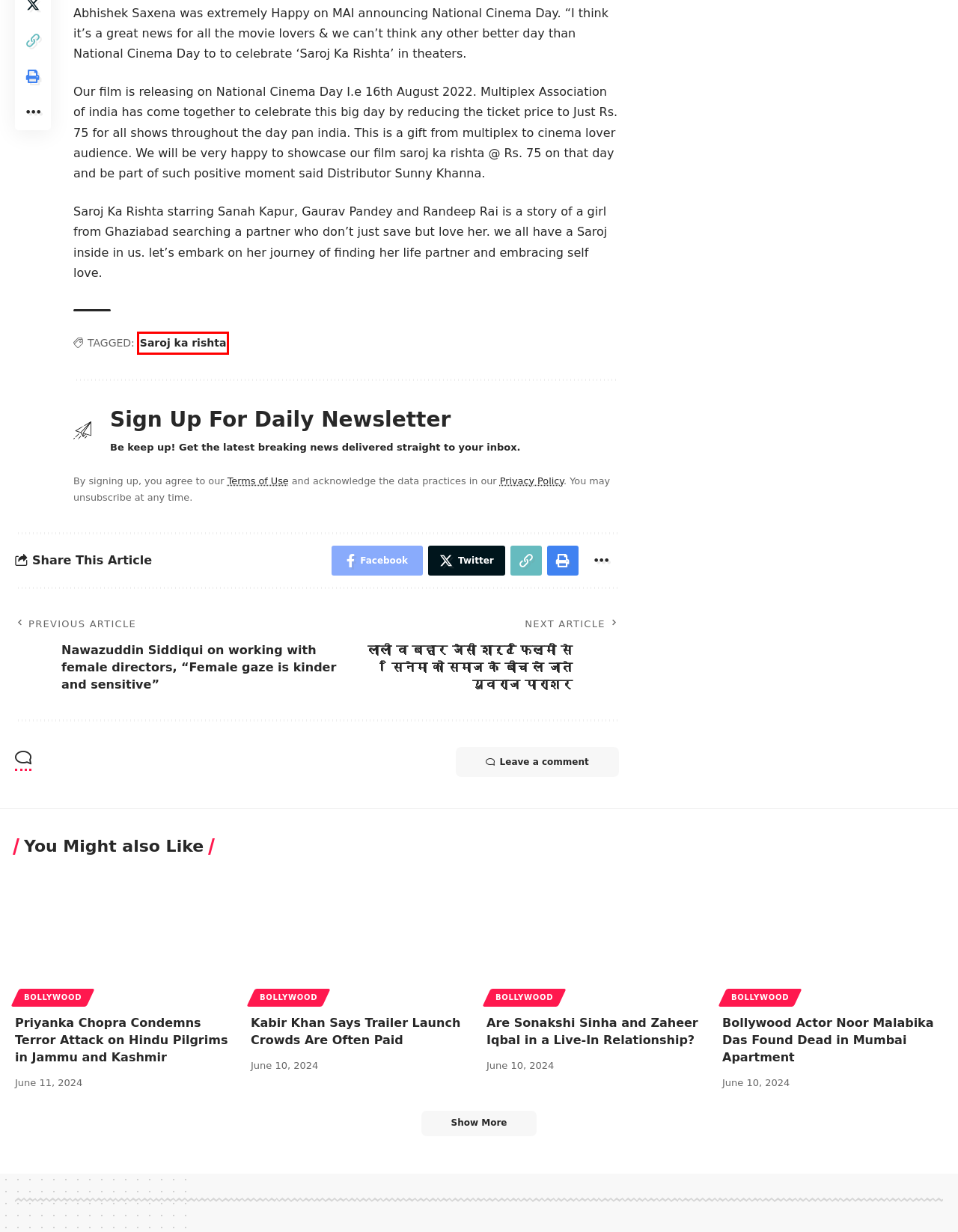Look at the screenshot of a webpage where a red bounding box surrounds a UI element. Your task is to select the best-matching webpage description for the new webpage after you click the element within the bounding box. The available options are:
A. Priyanka Chopra Condemns Terror Attack on Hindu Pilgrims in Jammu and Kashmir
B. InfoTechZone - Empowering Business Innovate with Us Where Ideas Take Flight!
C. Kabir Khan Says Trailer Launch Crowds Are Often Paid
D. लाली व बहार जैसी शार्ट फिल्मों से सिनेमा को समाज के बीच ले जाते युवराज पाराशर
E. Are Sonakshi Sinha and Zaheer Iqbal in a Live-In Relationship?
F. Saroj ka rishta - THE FILMY CHARCHA
G. Nawazuddin Siddiqui on working with female directors, "Female gaze is kinder and sensitive"
H. Bollywood Actor Noor Malabika Das Found Dead in Mumbai Apartment

F